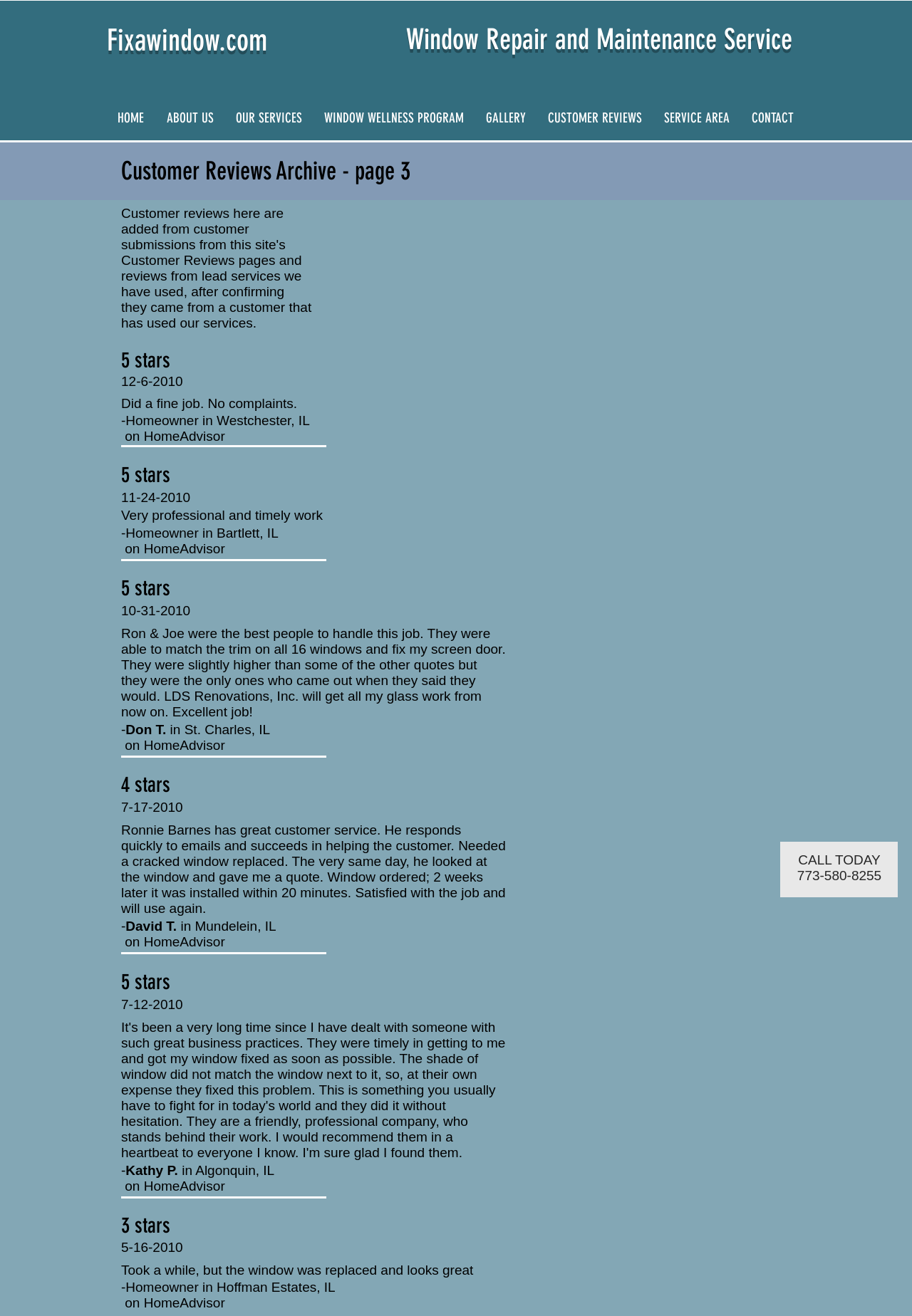Construct a thorough caption encompassing all aspects of the webpage.

This webpage is a customer review page for a window repair and maintenance service company, Fixawindow.com, located in Grayslake, IL. At the top of the page, there is a heading with the company name and a navigation menu with links to various sections of the website, including Home, About Us, Our Services, and Contact.

Below the navigation menu, there is a heading that reads "Customer Reviews" and a subheading that indicates this is page 3 of the customer review archive. The page displays several customer reviews, each with a rating (5 stars, 4 stars, or 3 stars), a date, and a brief description of the customer's experience with the company. The reviews are arranged in a vertical list, with the most recent reviews at the top.

Each review includes the customer's name, location, and a quote from their review. The reviews are generally positive, with customers praising the company's professionalism, timeliness, and quality of work. Some reviews also mention specific employees, such as Ron and Joe, who were praised for their excellent service.

At the bottom of the page, there is a call-to-action section with a "CALL TODAY" message and the company's phone number, 773-580-8255.